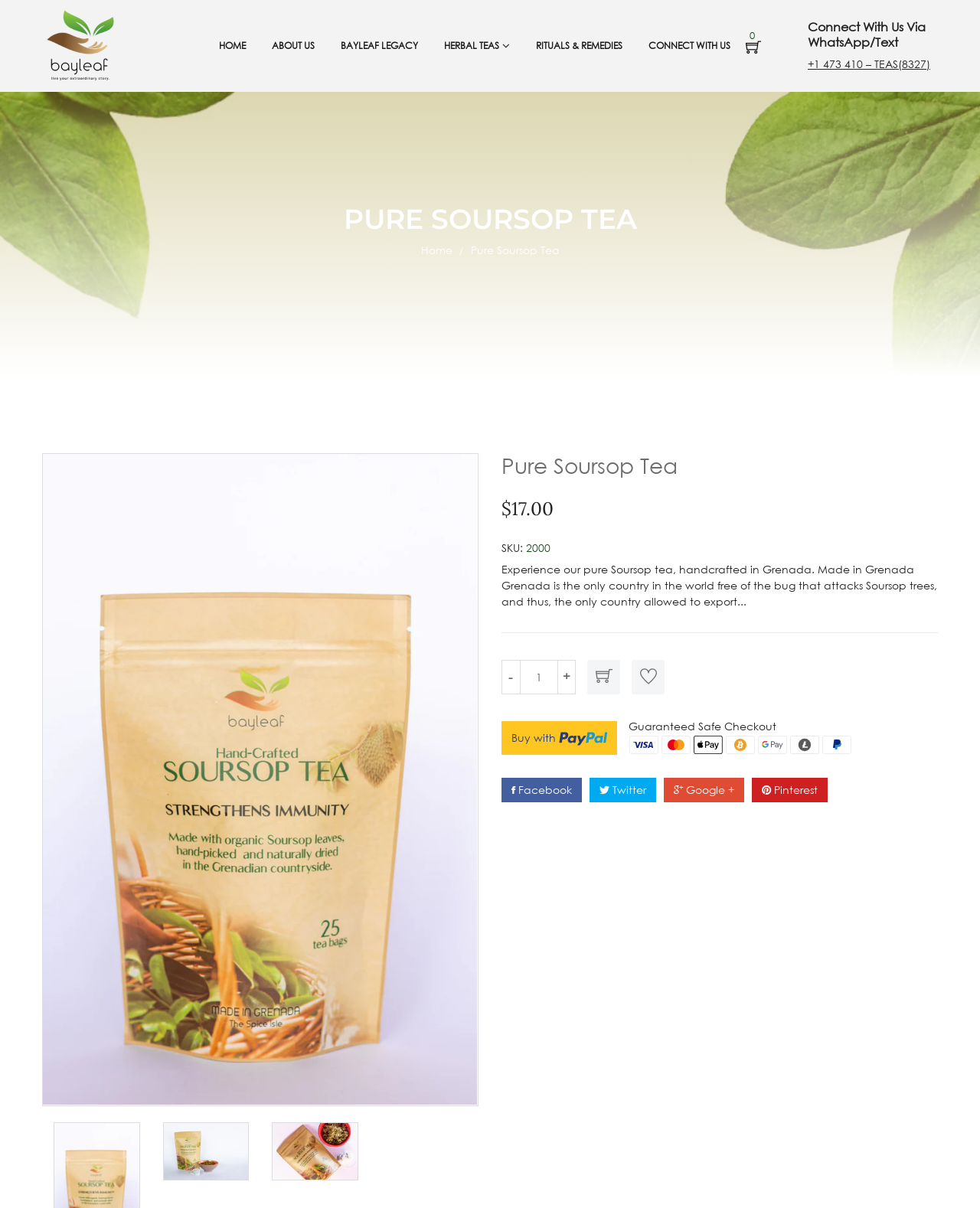Find the bounding box coordinates of the clickable area that will achieve the following instruction: "Enter quantity in the textbox".

[0.53, 0.546, 0.569, 0.575]